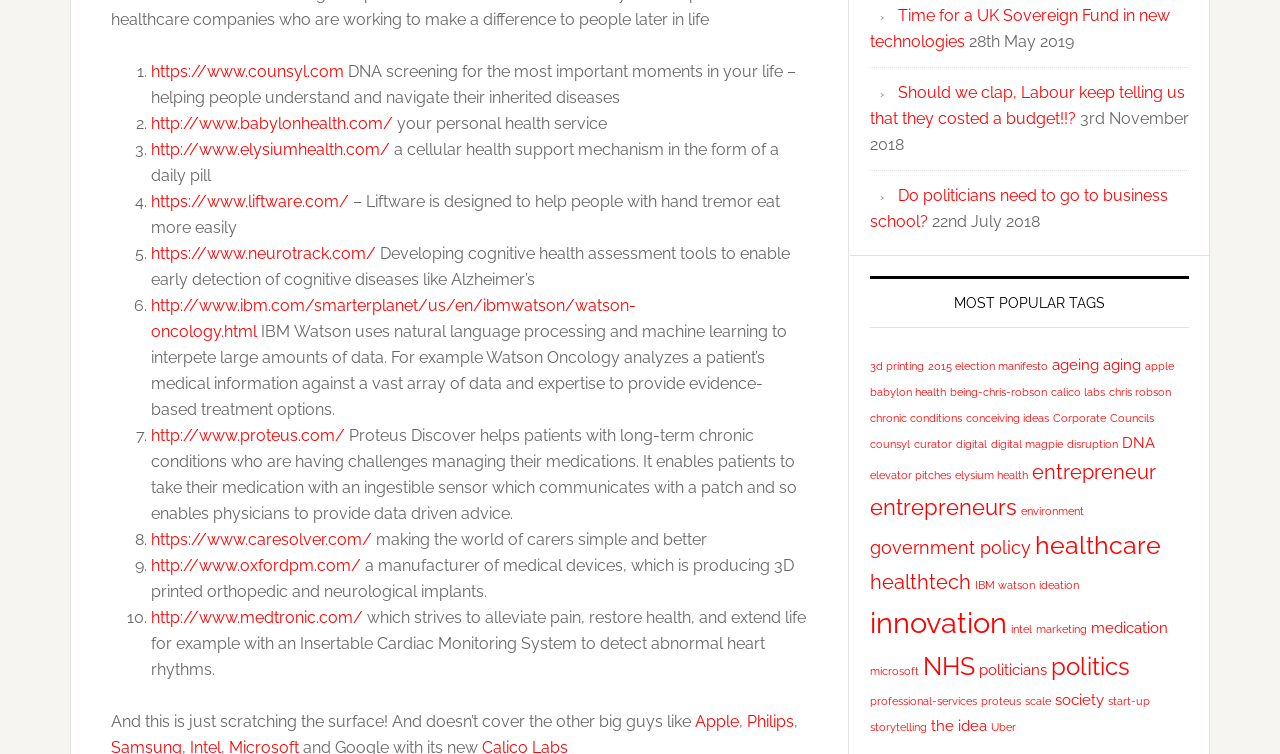Pinpoint the bounding box coordinates of the element you need to click to execute the following instruction: "Read the article about Time for a UK Sovereign Fund in new technologies". The bounding box should be represented by four float numbers between 0 and 1, in the format [left, top, right, bottom].

[0.68, 0.007, 0.914, 0.067]